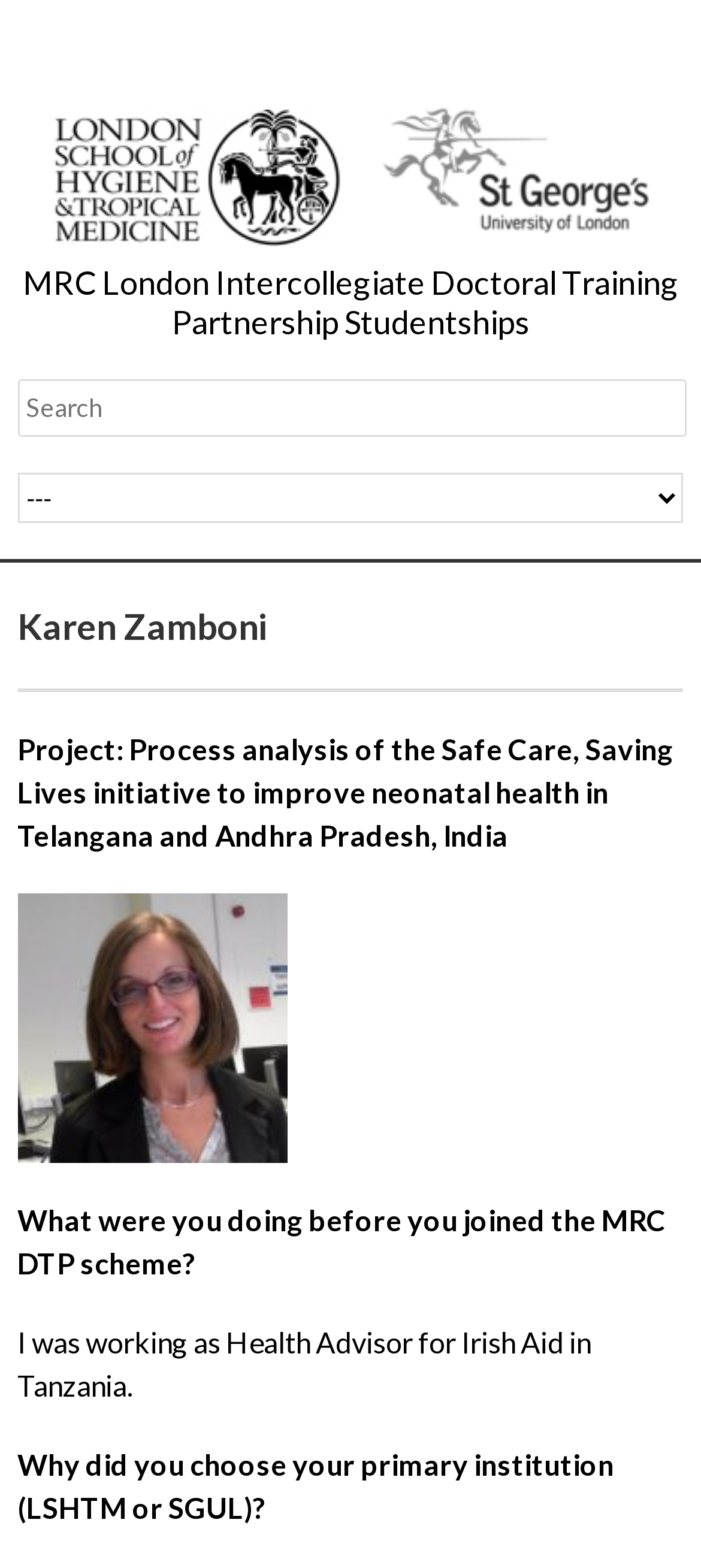What is the topic of the project mentioned on this webpage?
Provide an in-depth and detailed answer to the question.

I determined the answer by reading the static text element with the text 'Project: Process analysis of the Safe Care, Saving Lives initiative to improve neonatal health in Telangana and Andhra Pradesh, India' which is located near the top of the webpage, indicating that the project is about improving neonatal health in Telangana and Andhra Pradesh, India.